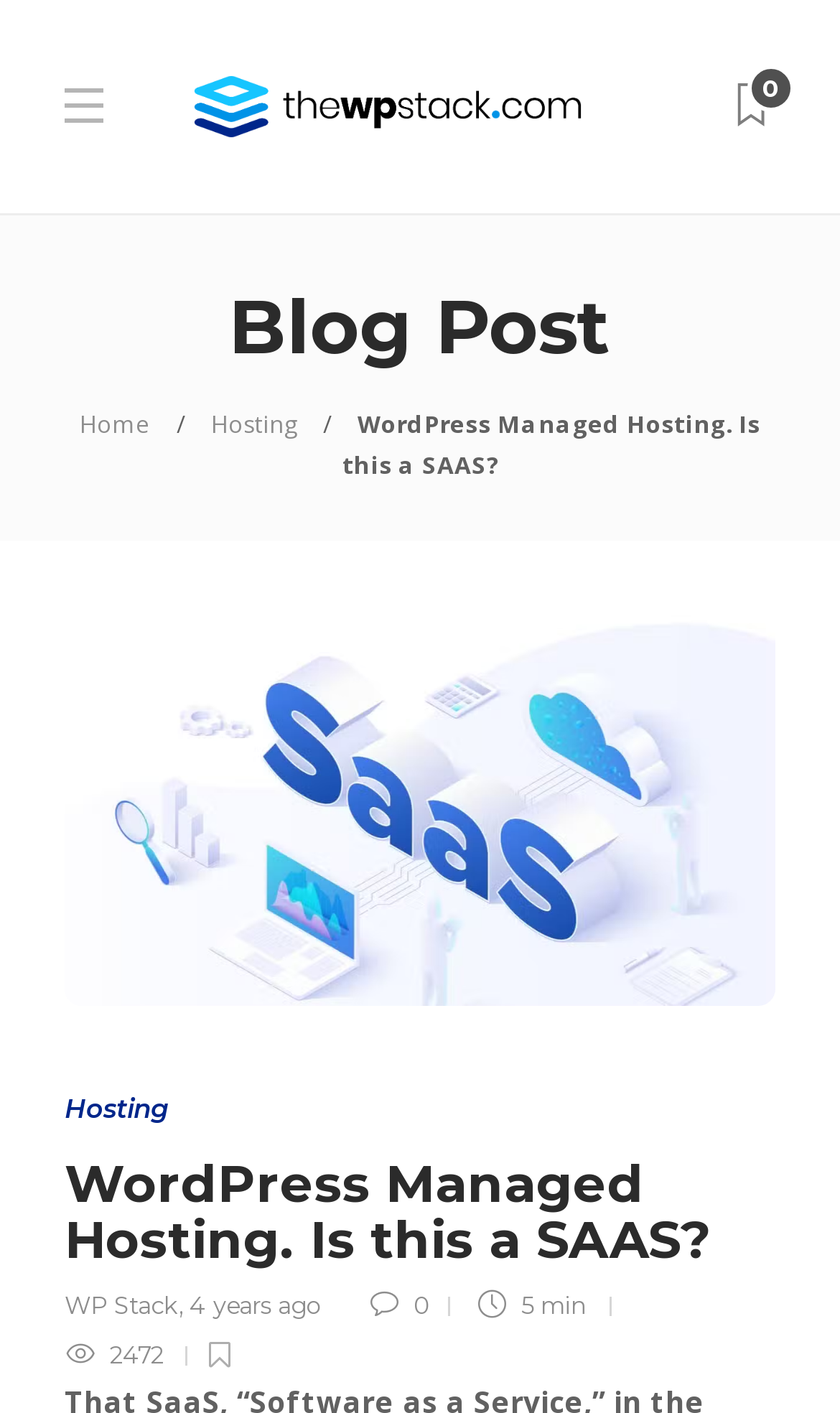Indicate the bounding box coordinates of the clickable region to achieve the following instruction: "Explore the Hosting options."

[0.251, 0.288, 0.354, 0.311]